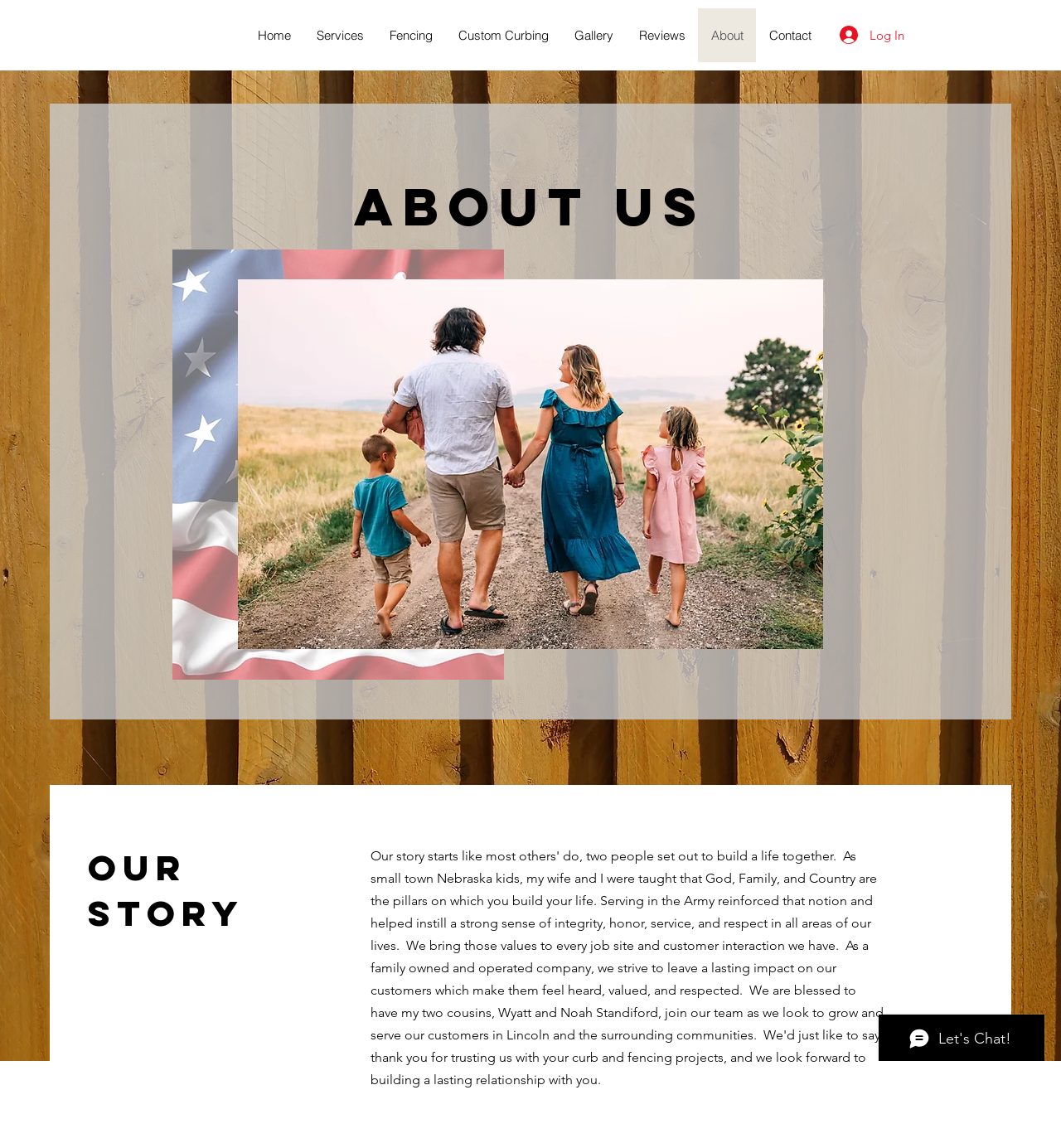Please find the bounding box coordinates of the element's region to be clicked to carry out this instruction: "Click on 'FindABusinessThat.com'".

None